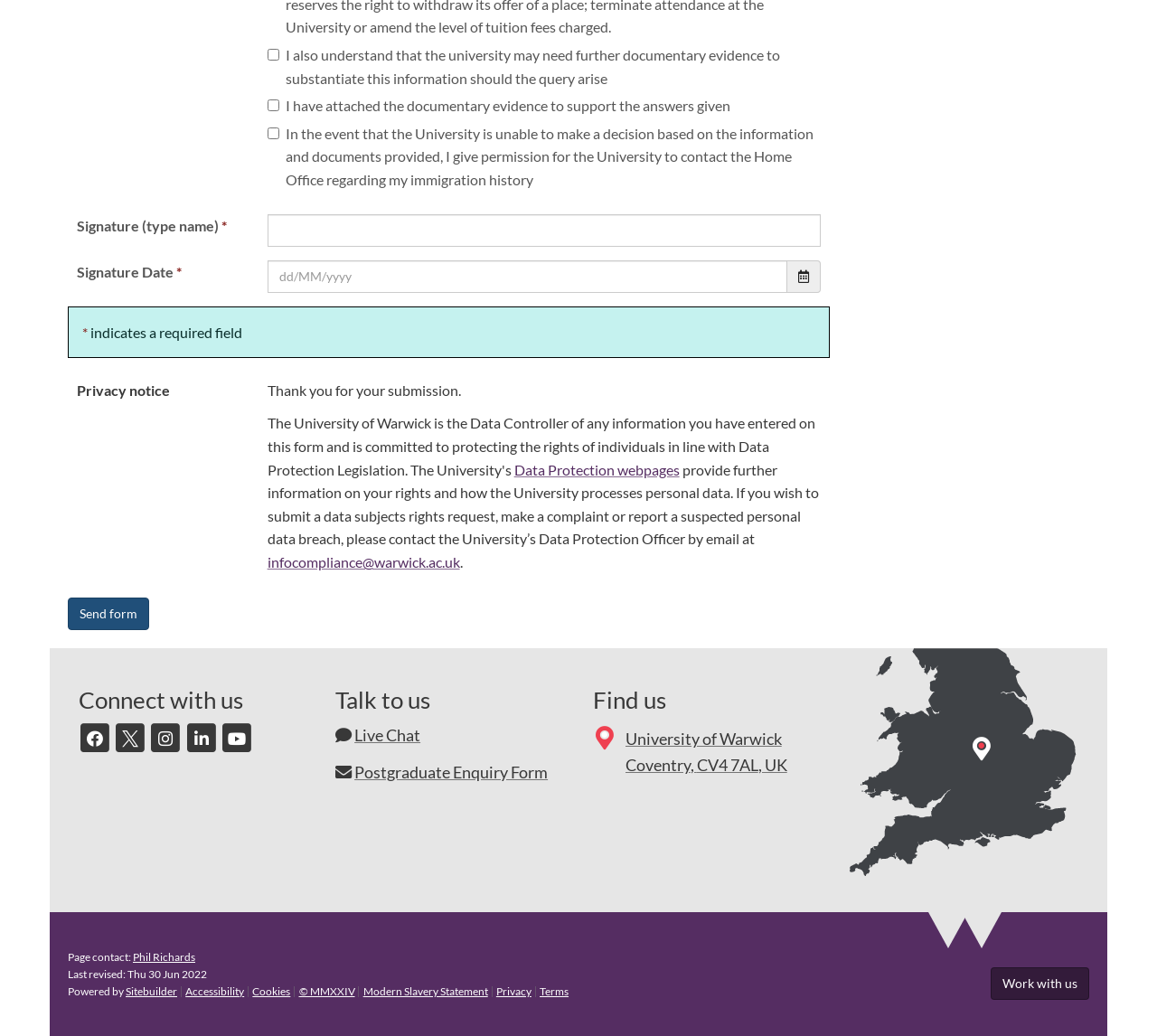Pinpoint the bounding box coordinates of the clickable area necessary to execute the following instruction: "Click the Send form button". The coordinates should be given as four float numbers between 0 and 1, namely [left, top, right, bottom].

[0.059, 0.577, 0.129, 0.608]